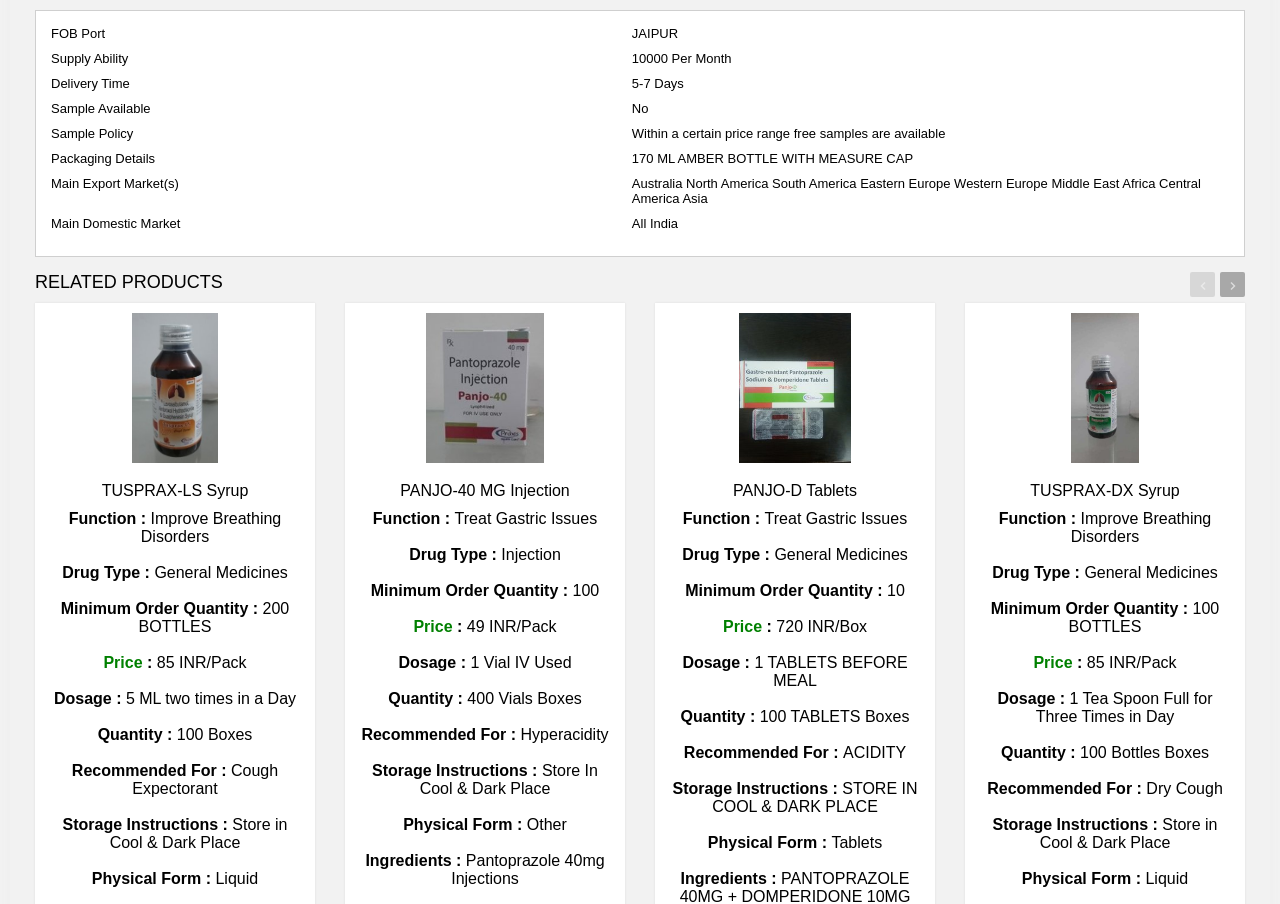Can you find the bounding box coordinates of the area I should click to execute the following instruction: "click the link to PANJO-D Tablets"?

[0.52, 0.346, 0.723, 0.512]